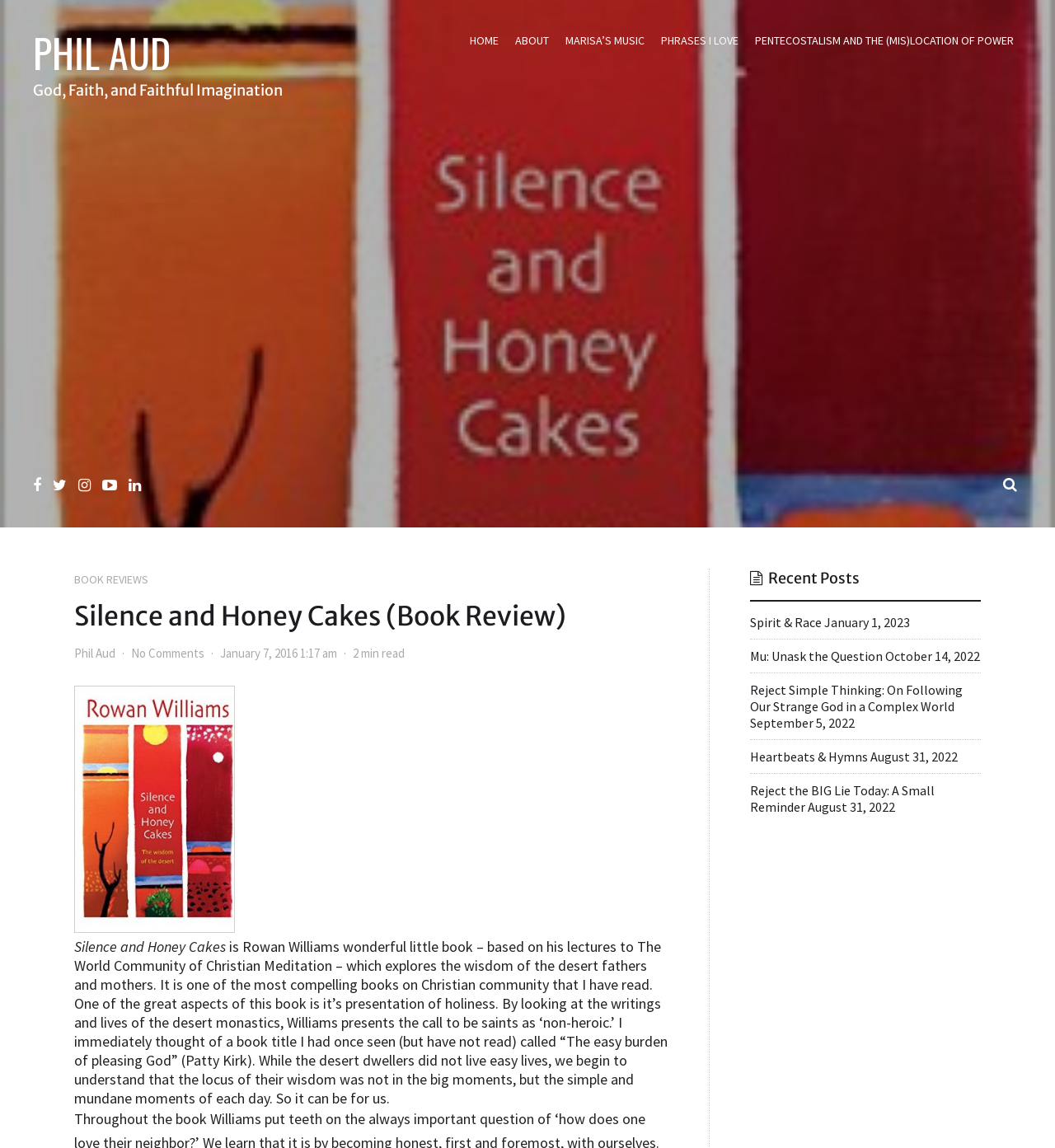Determine the bounding box coordinates of the region that needs to be clicked to achieve the task: "Check the date of the post 'January 7, 2016 1:17 am'".

[0.209, 0.562, 0.32, 0.576]